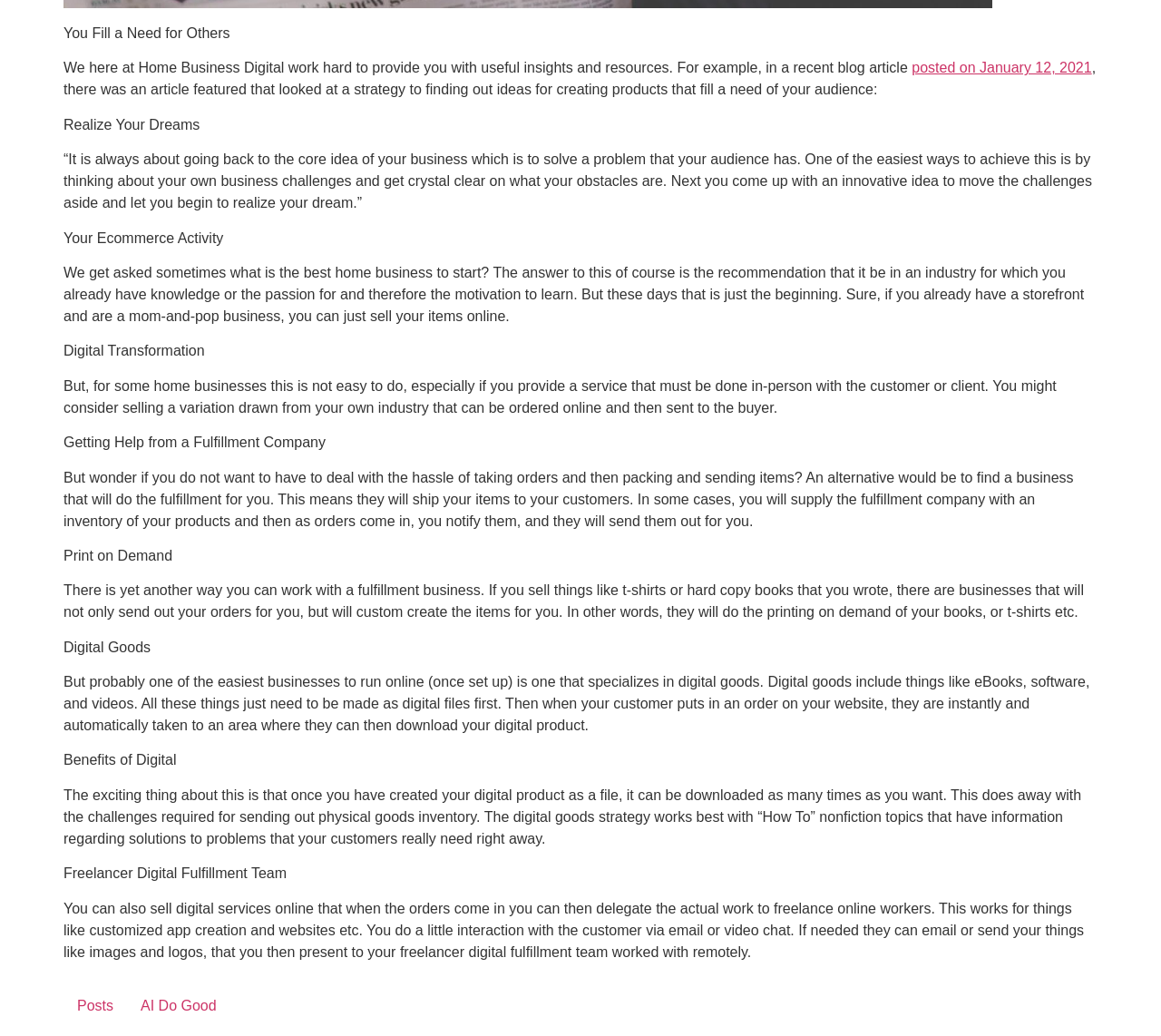What is an alternative to creating and shipping physical products?
Please respond to the question thoroughly and include all relevant details.

According to the webpage, print on demand is an alternative to creating and shipping physical products, where a fulfillment company can custom create and ship products such as t-shirts or hard copy books on behalf of the business owner.